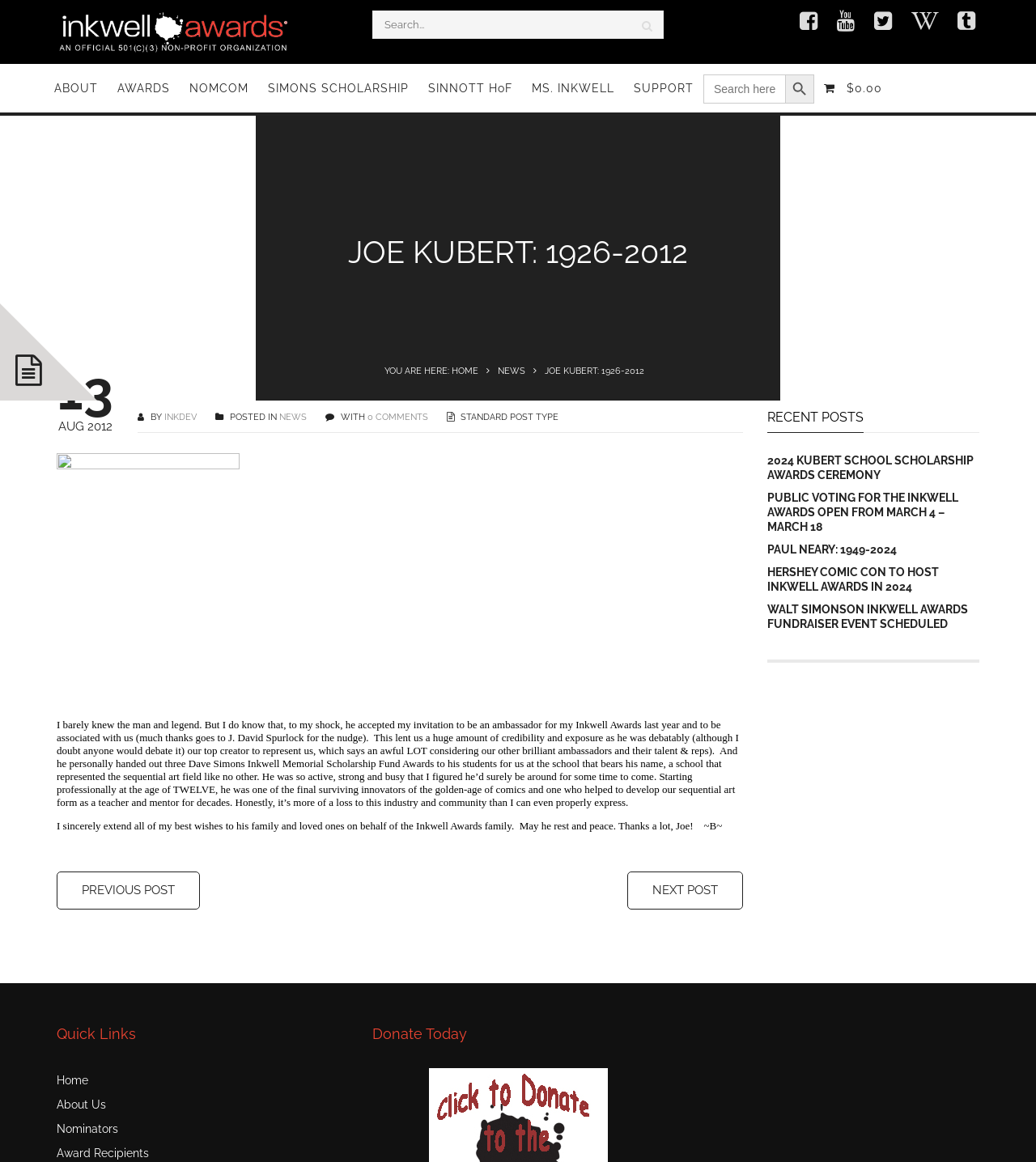Please indicate the bounding box coordinates for the clickable area to complete the following task: "Search for something". The coordinates should be specified as four float numbers between 0 and 1, i.e., [left, top, right, bottom].

[0.359, 0.009, 0.641, 0.033]